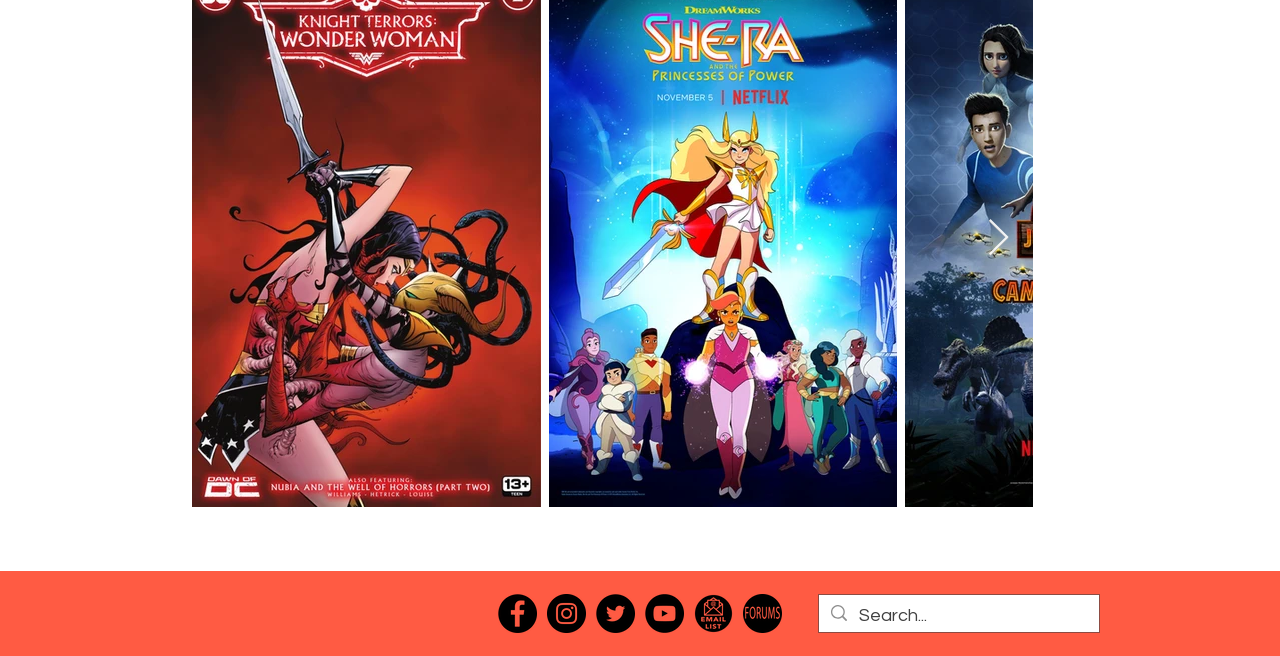Given the description of a UI element: "aria-label="email list"", identify the bounding box coordinates of the matching element in the webpage screenshot.

[0.542, 0.905, 0.573, 0.964]